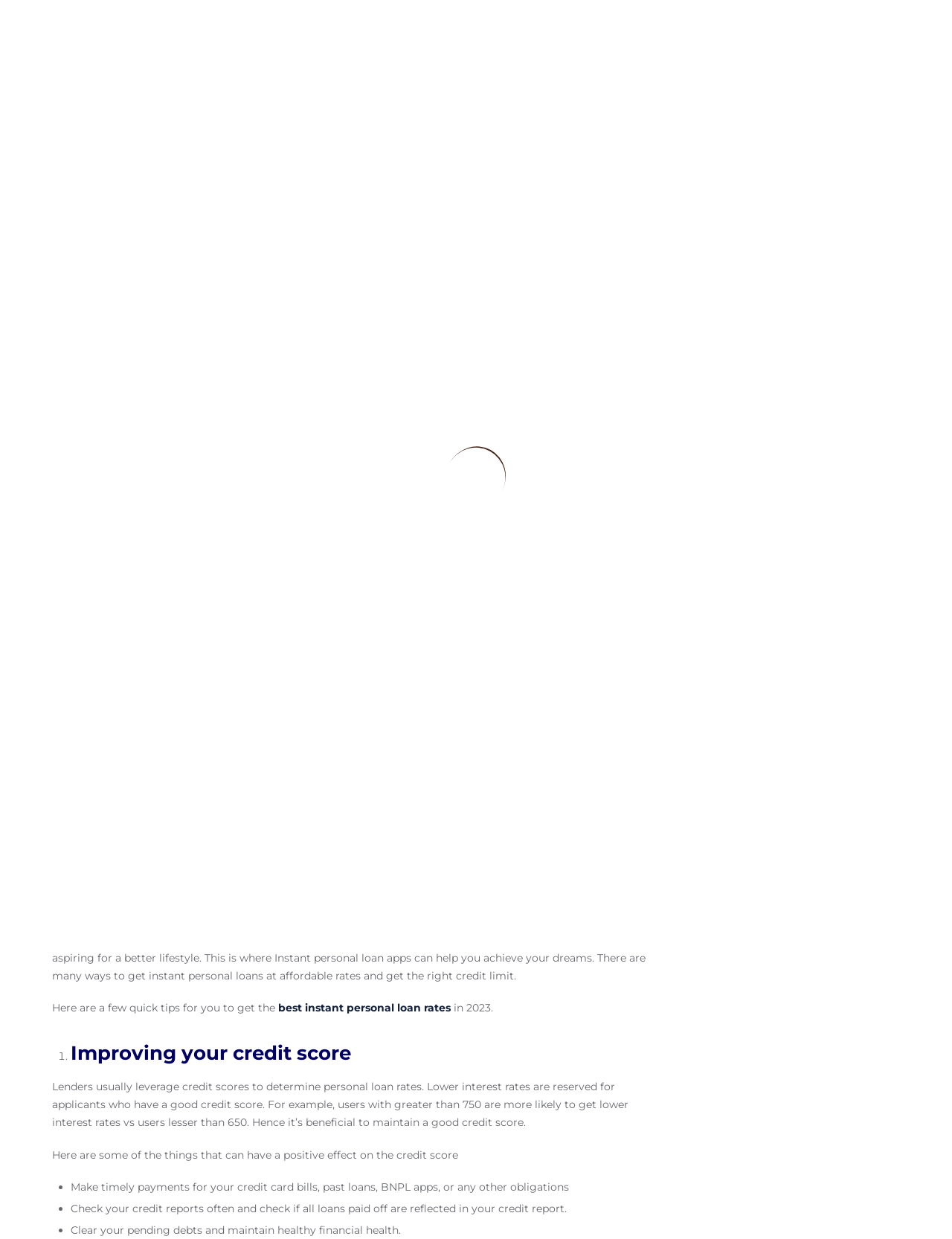From the element description: "quick cash", extract the bounding box coordinates of the UI element. The coordinates should be expressed as four float numbers between 0 and 1, in the order [left, top, right, bottom].

[0.23, 0.713, 0.291, 0.724]